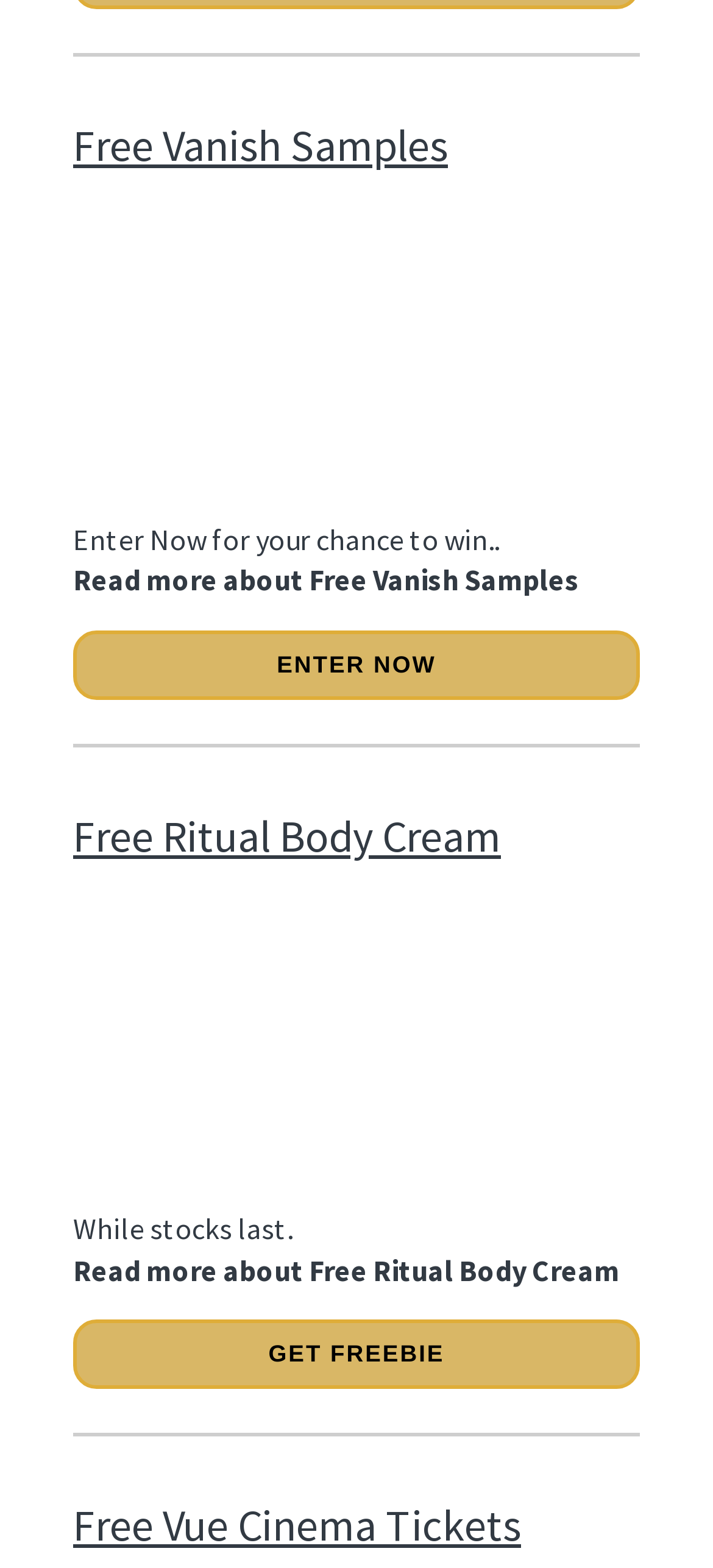Determine the bounding box coordinates of the element's region needed to click to follow the instruction: "open Menu". Provide these coordinates as four float numbers between 0 and 1, formatted as [left, top, right, bottom].

None